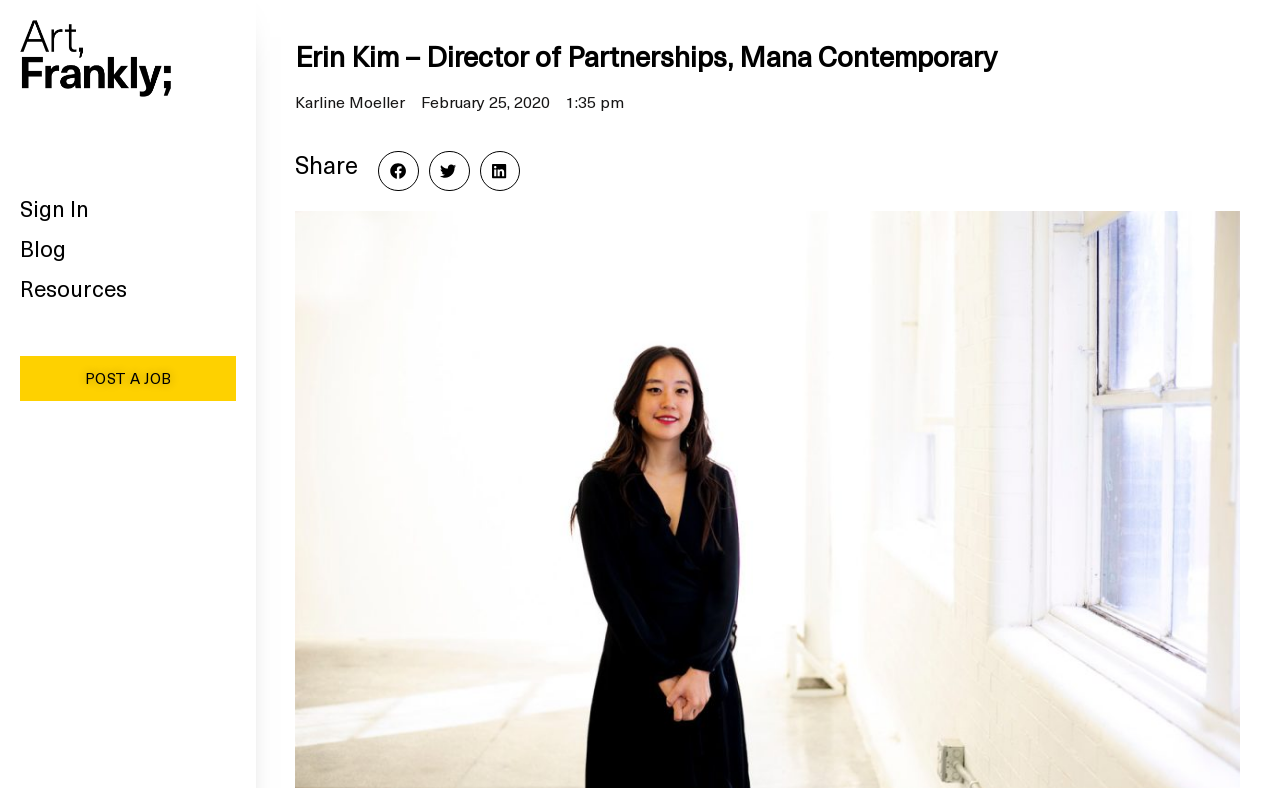Specify the bounding box coordinates of the element's area that should be clicked to execute the given instruction: "Visit the Blog". The coordinates should be four float numbers between 0 and 1, i.e., [left, top, right, bottom].

[0.016, 0.289, 0.099, 0.34]